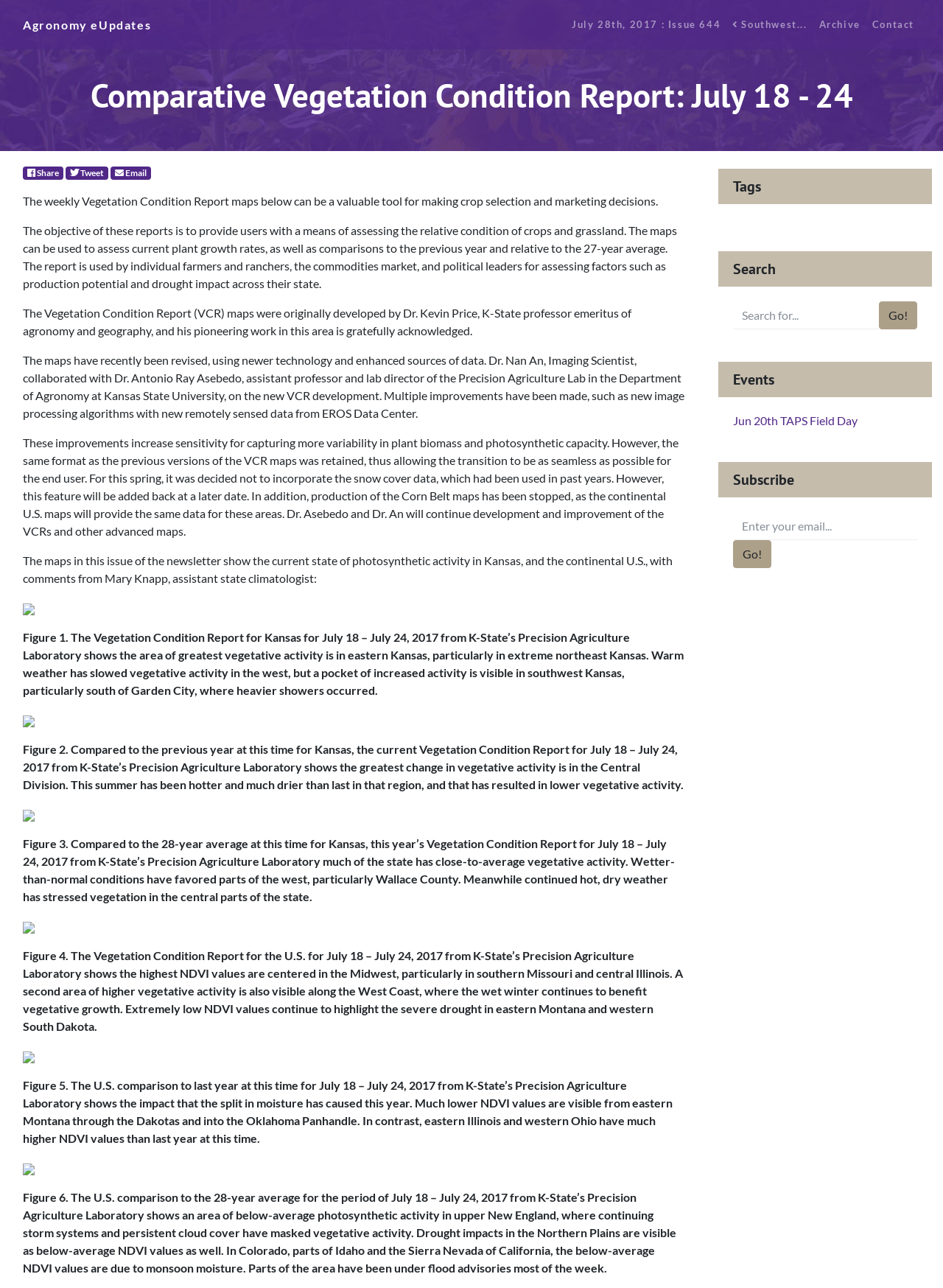Please identify and generate the text content of the webpage's main heading.

Comparative Vegetation Condition Report: July 18 - 24